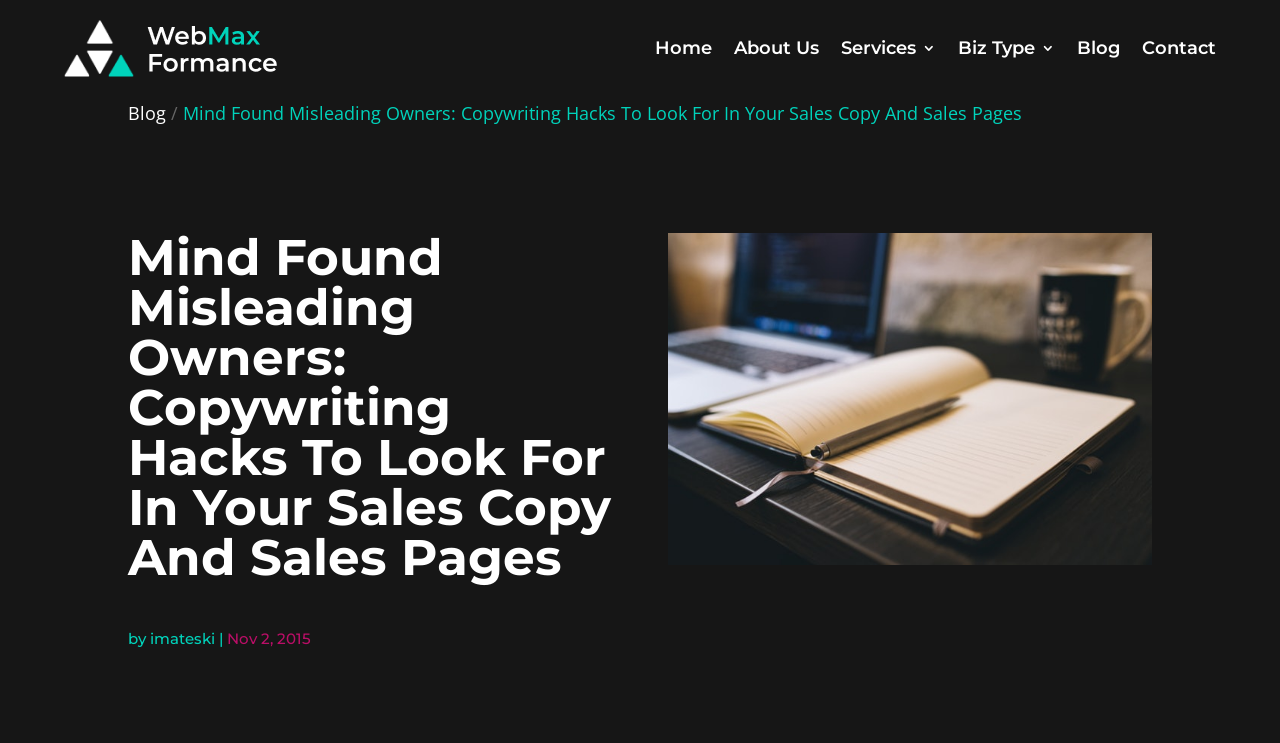Determine the bounding box coordinates of the clickable region to carry out the instruction: "search for something".

None